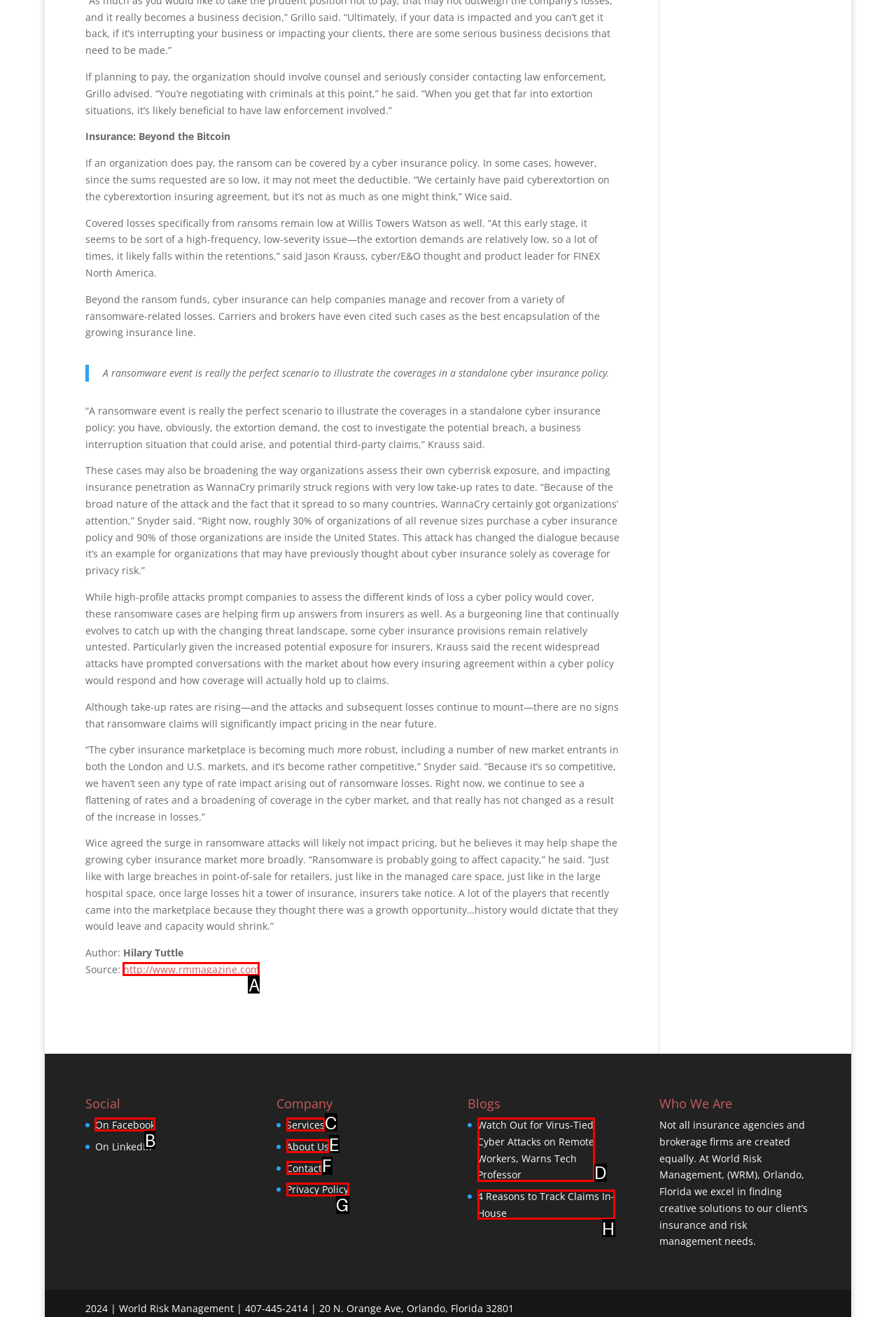Pick the option that best fits the description: Privacy Policy. Reply with the letter of the matching option directly.

G